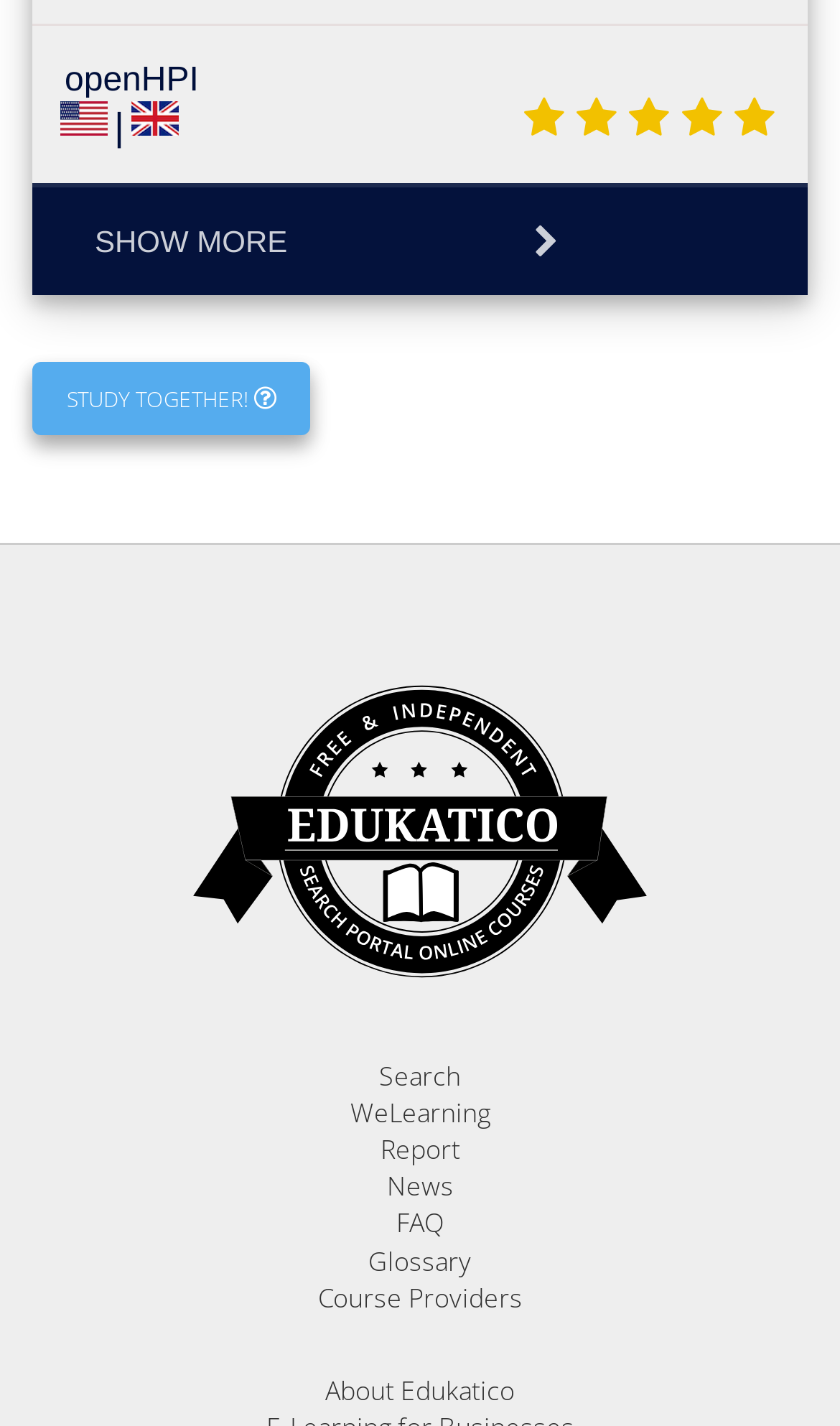Give a one-word or phrase response to the following question: What is the function of the 'Search' link?

To search